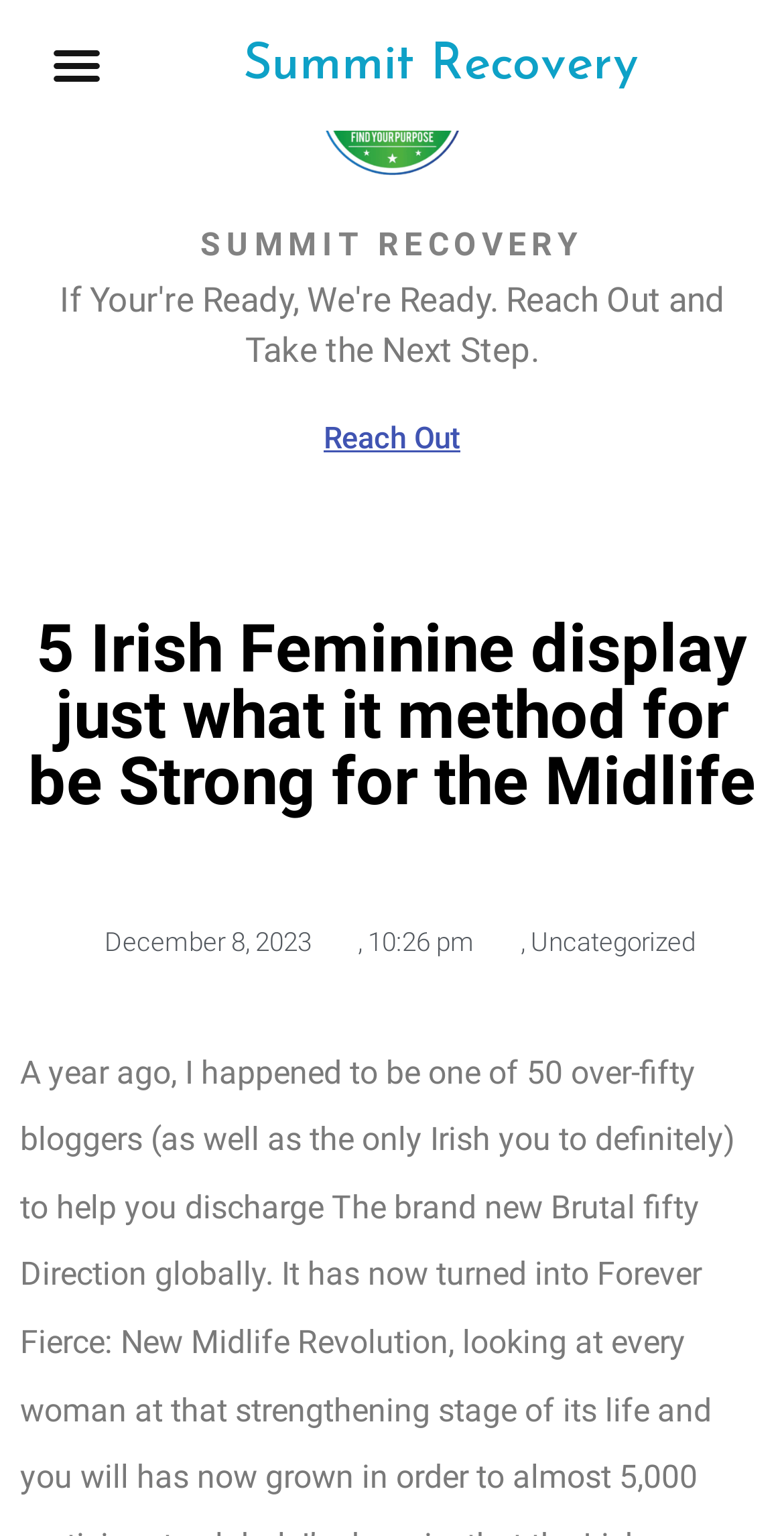Please identify the bounding box coordinates of the area I need to click to accomplish the following instruction: "Read the article about '5 Irish Feminine display just what it method for be Strong for the Midlife'".

[0.026, 0.401, 0.974, 0.53]